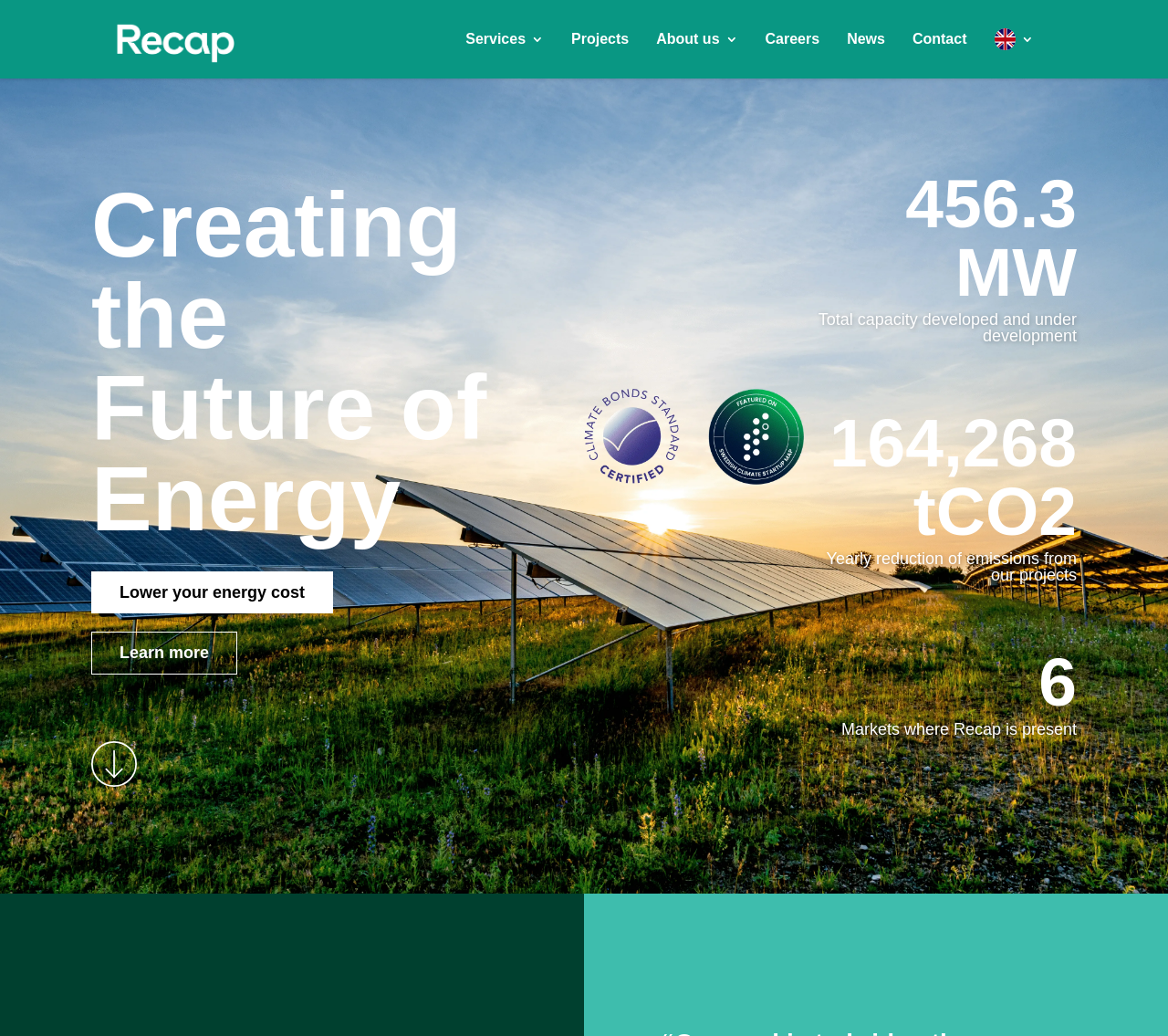Please provide the bounding box coordinates for the element that needs to be clicked to perform the following instruction: "Learn more about lowering energy cost". The coordinates should be given as four float numbers between 0 and 1, i.e., [left, top, right, bottom].

[0.078, 0.61, 0.203, 0.651]